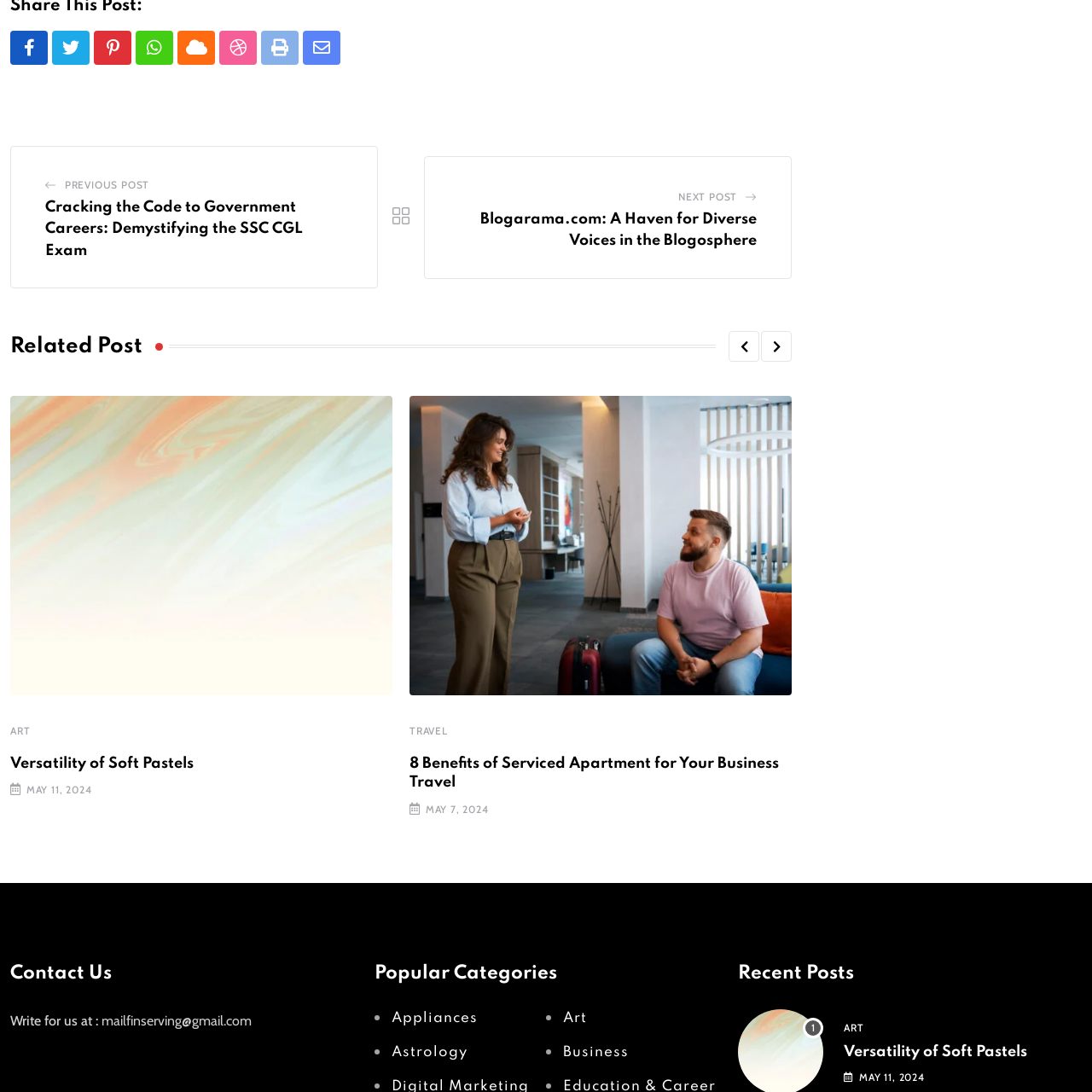Describe extensively the contents of the image within the red-bordered area.

The image depicts a stylized graphic related to the blog post titled "Versatility of Soft Pastels." This artwork showcases the vibrant and varied application of soft pastels, a medium known for its rich colors and smooth blending capabilities. The accompanying blog likely explores the different techniques and creative possibilities associated with using soft pastels in art, appealing to both amateur and professional artists. This visually engaging representation serves to highlight the key theme of the post and invites readers to delve deeper into the world of pastel art.